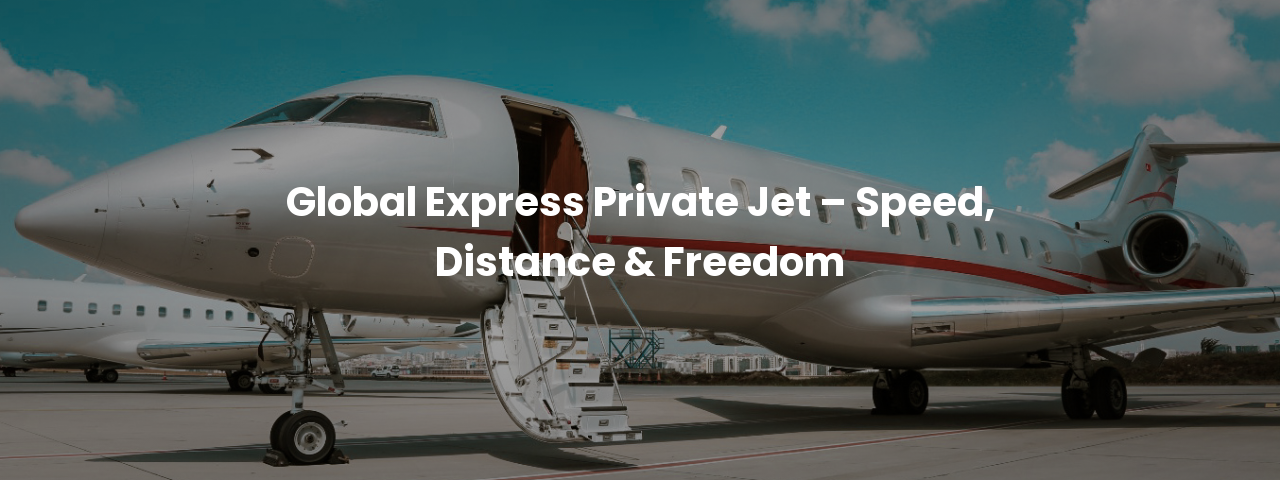With reference to the screenshot, provide a detailed response to the question below:
How many jets are visible in the image?

In the background, another jet can be glimpsed, further emphasizing the private aviation atmosphere, in addition to the prominently featured Global Express Private Jet.